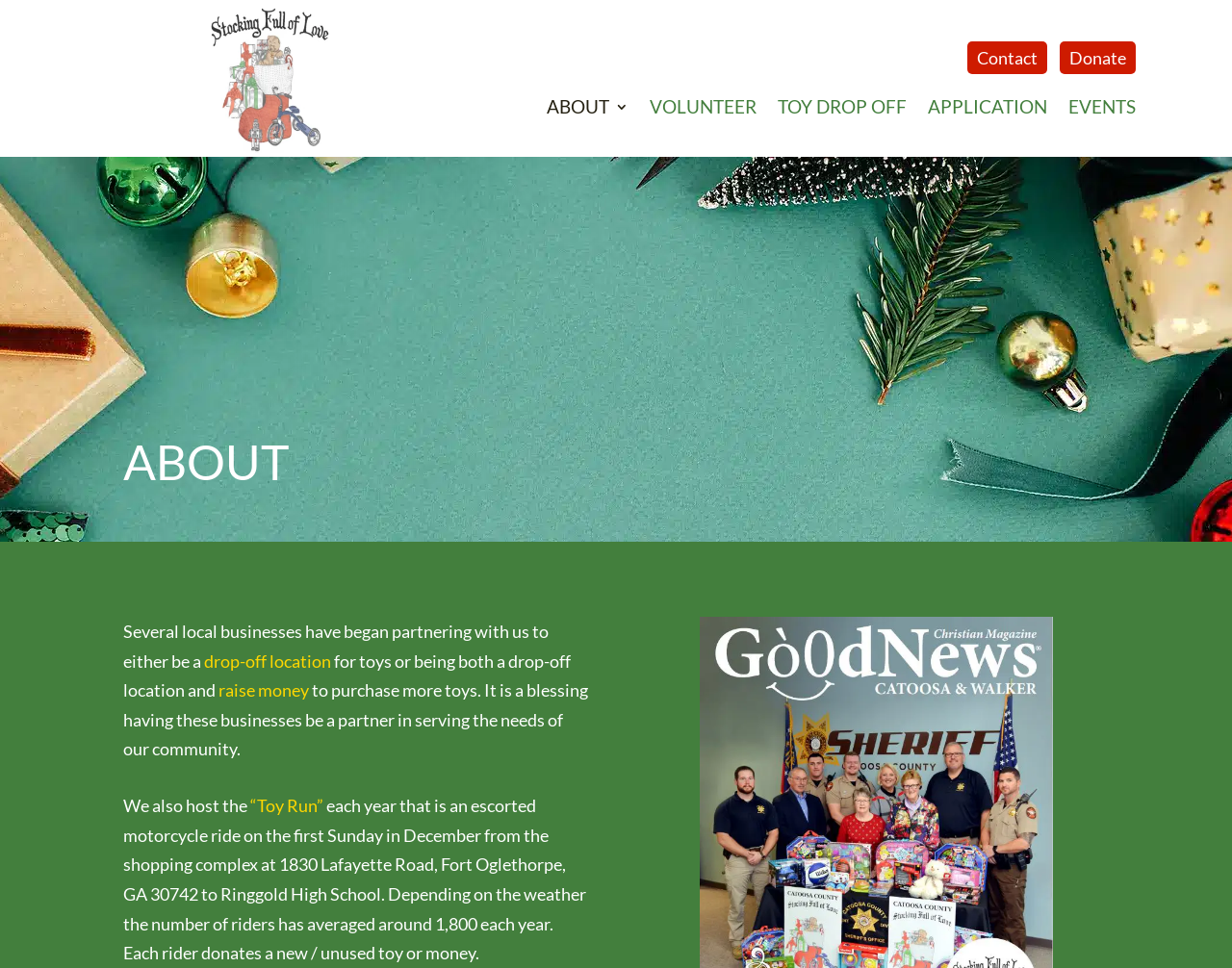Describe every aspect of the webpage in a detailed manner.

The webpage is about Catoosa County Stocking Full of Love, an organization that partners with local businesses to collect toys and raise money for the community. 

At the top left, there is an image, accompanied by a link. On the top right, there are three links: "Contact", "Donate", and a series of links including "ABOUT 3", "VOLUNTEER", "TOY DROP OFF", "APPLICATION", and "EVENTS", which are evenly spaced and aligned horizontally.

Below the top section, there is a heading "ABOUT" that spans across the page. Underneath the heading, there is a paragraph of text that describes the organization's partnerships with local businesses, which serve as drop-off locations for toys or raise money to purchase more toys. The text also mentions that these partnerships are a blessing to the community.

Further down, there is another paragraph that describes the organization's "Toy Run" event, an annual escorted motorcycle ride that takes place on the first Sunday in December. The event starts at a shopping complex in Fort Oglethorpe, GA, and ends at Ringgold High School, with each rider donating a new toy or money.